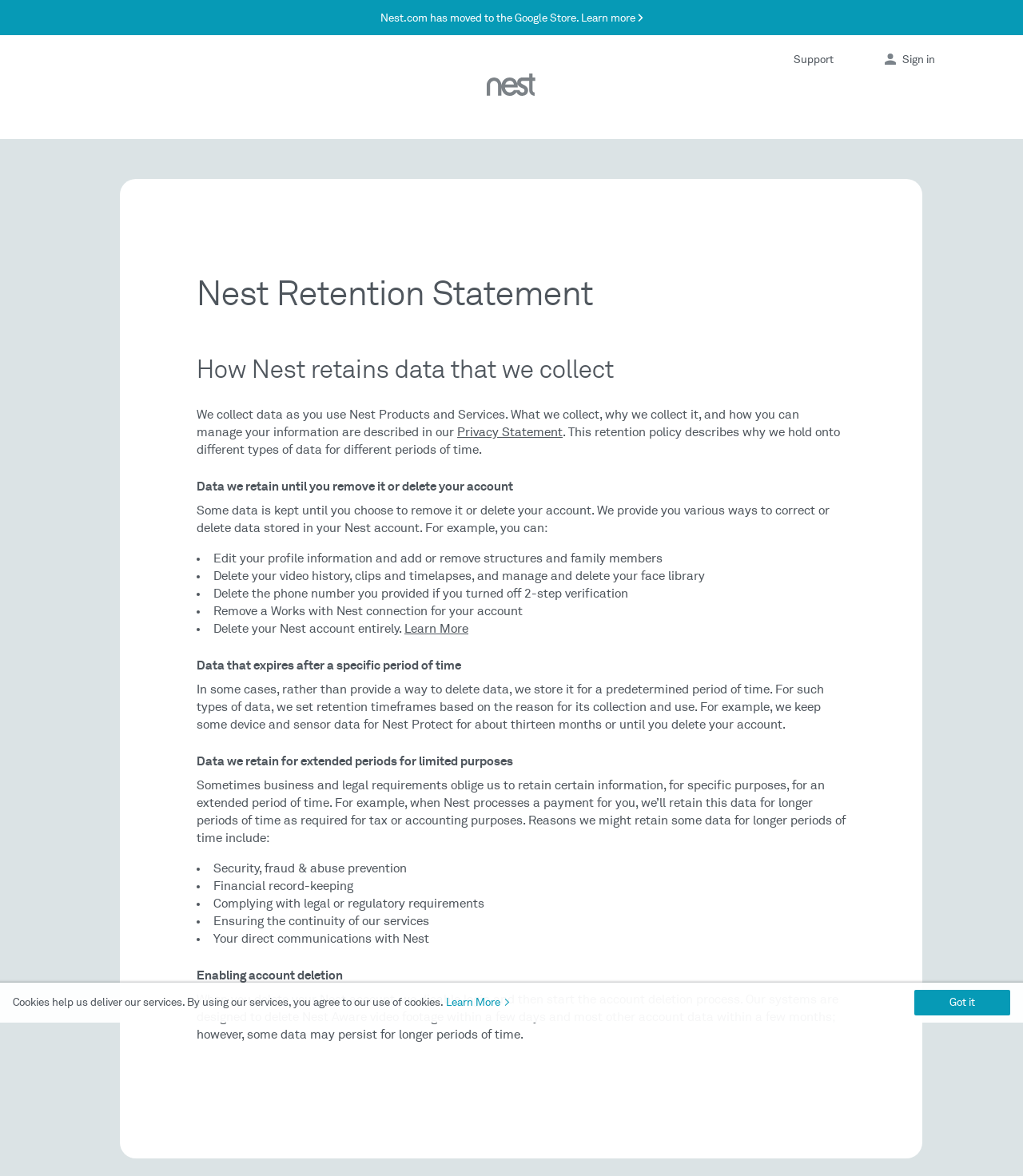Using the element description provided, determine the bounding box coordinates in the format (top-left x, top-left y, bottom-right x, bottom-right y). Ensure that all values are floating point numbers between 0 and 1. Element description: Learn more >

[0.568, 0.011, 0.628, 0.02]